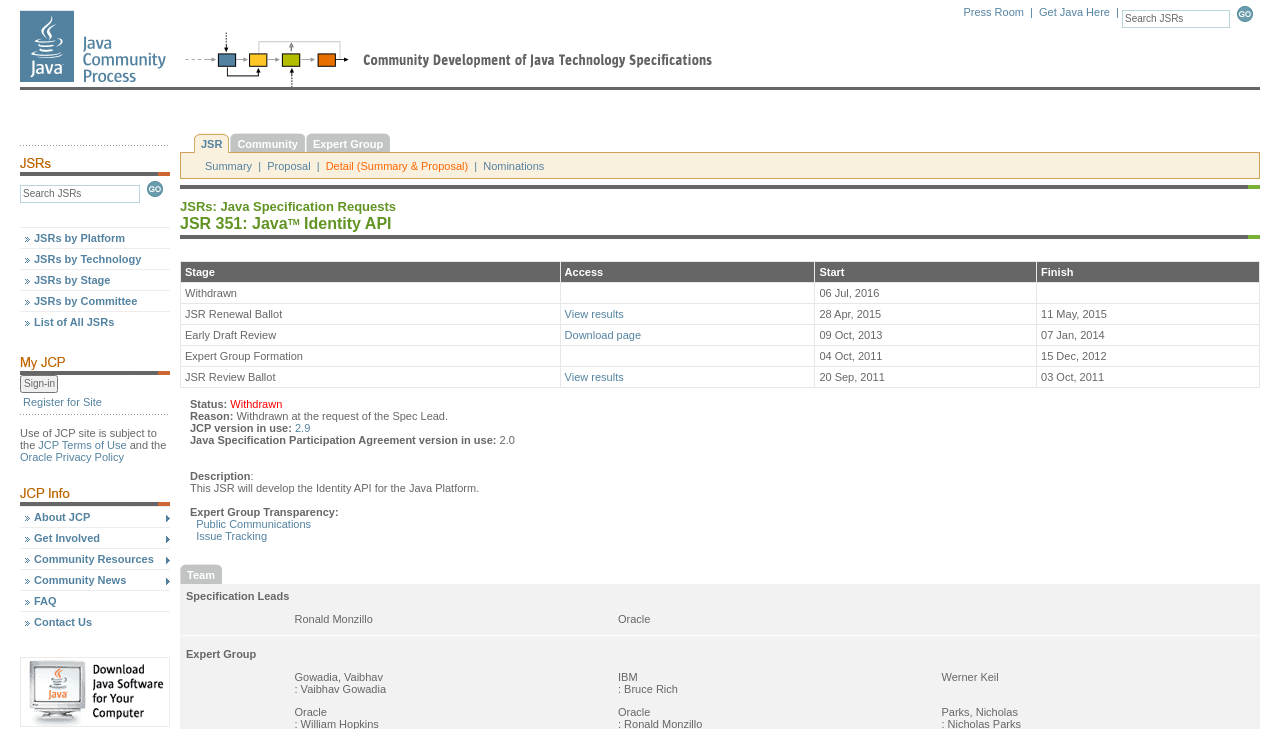Please find the bounding box coordinates in the format (top-left x, top-left y, bottom-right x, bottom-right y) for the given element description. Ensure the coordinates are floating point numbers between 0 and 1. Description: View results

[0.441, 0.422, 0.487, 0.438]